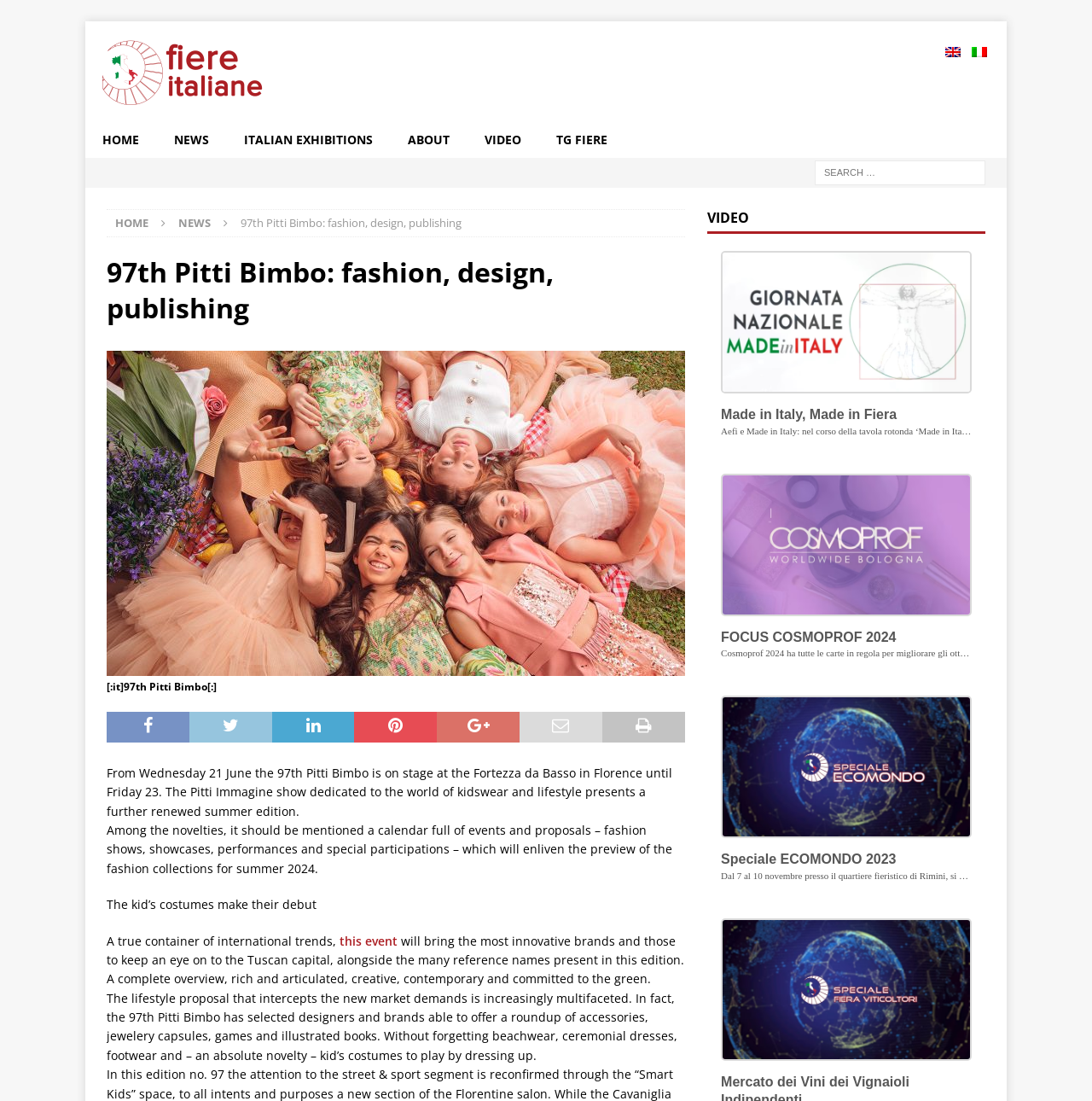Find the bounding box coordinates of the element's region that should be clicked in order to follow the given instruction: "Search for something". The coordinates should consist of four float numbers between 0 and 1, i.e., [left, top, right, bottom].

[0.746, 0.146, 0.902, 0.169]